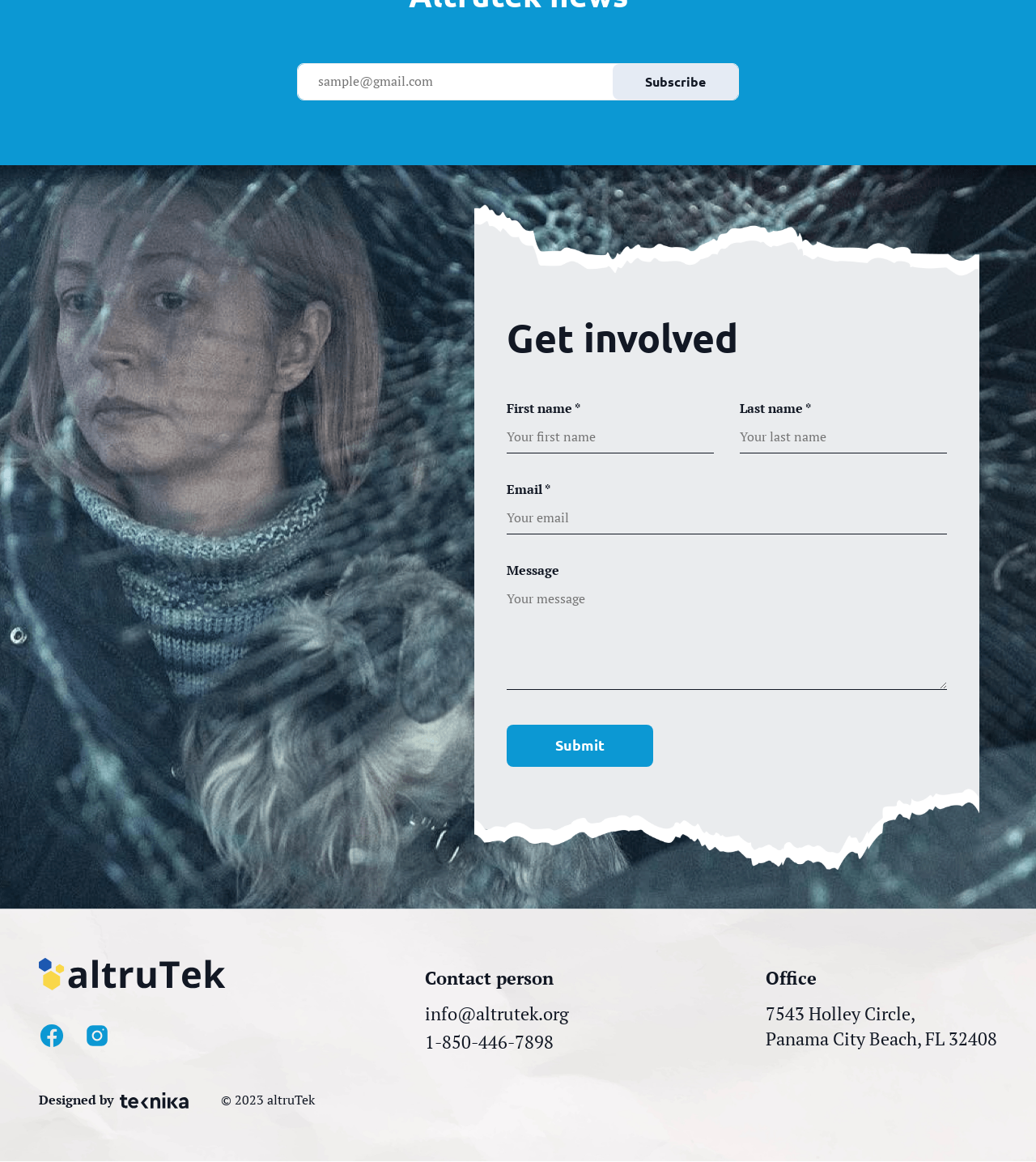Please locate the bounding box coordinates for the element that should be clicked to achieve the following instruction: "Subscribe to the newsletter". Ensure the coordinates are given as four float numbers between 0 and 1, i.e., [left, top, right, bottom].

[0.591, 0.055, 0.712, 0.086]